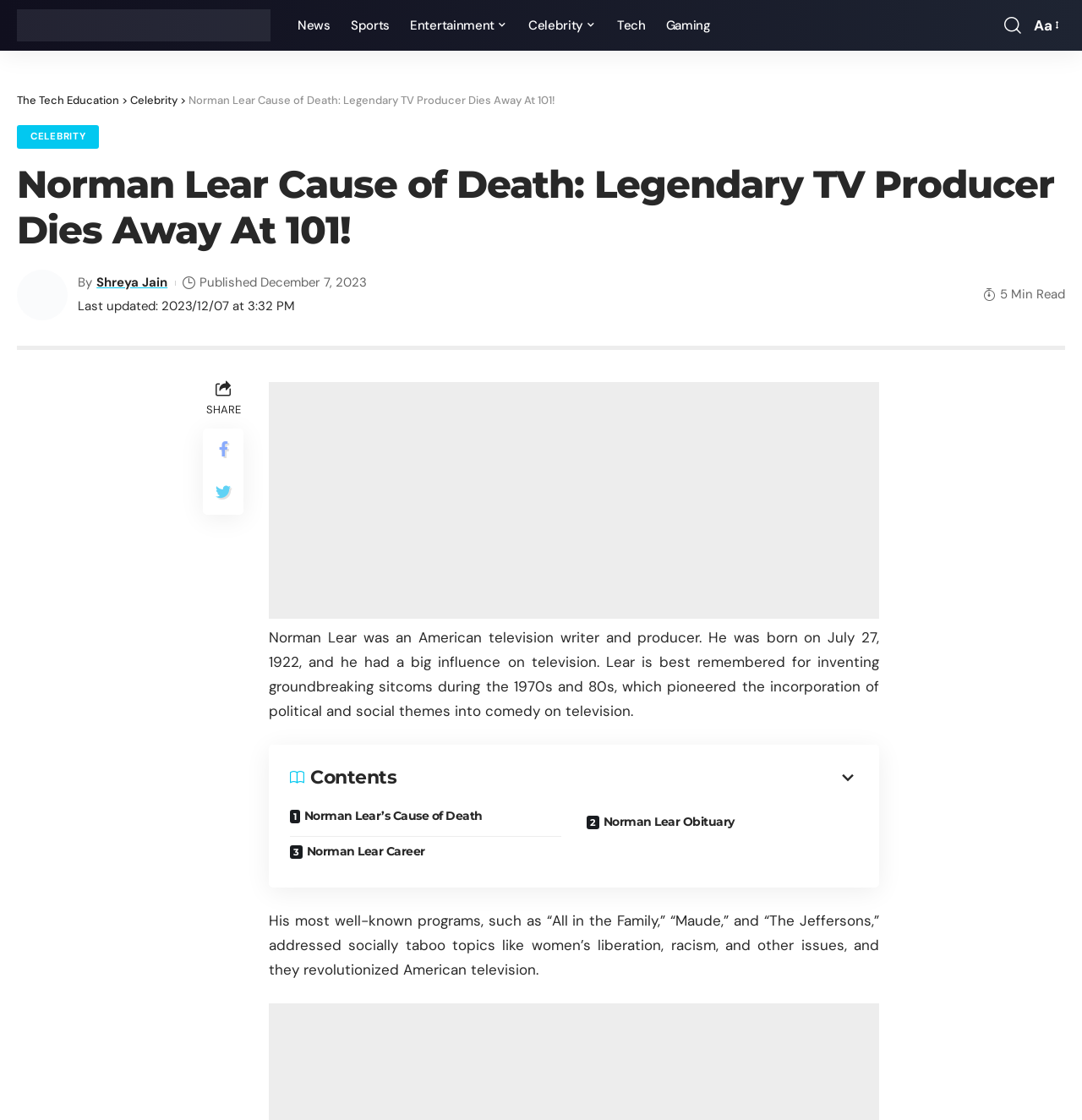What is the reading time of the article?
Answer the question with a single word or phrase, referring to the image.

5 Min Read